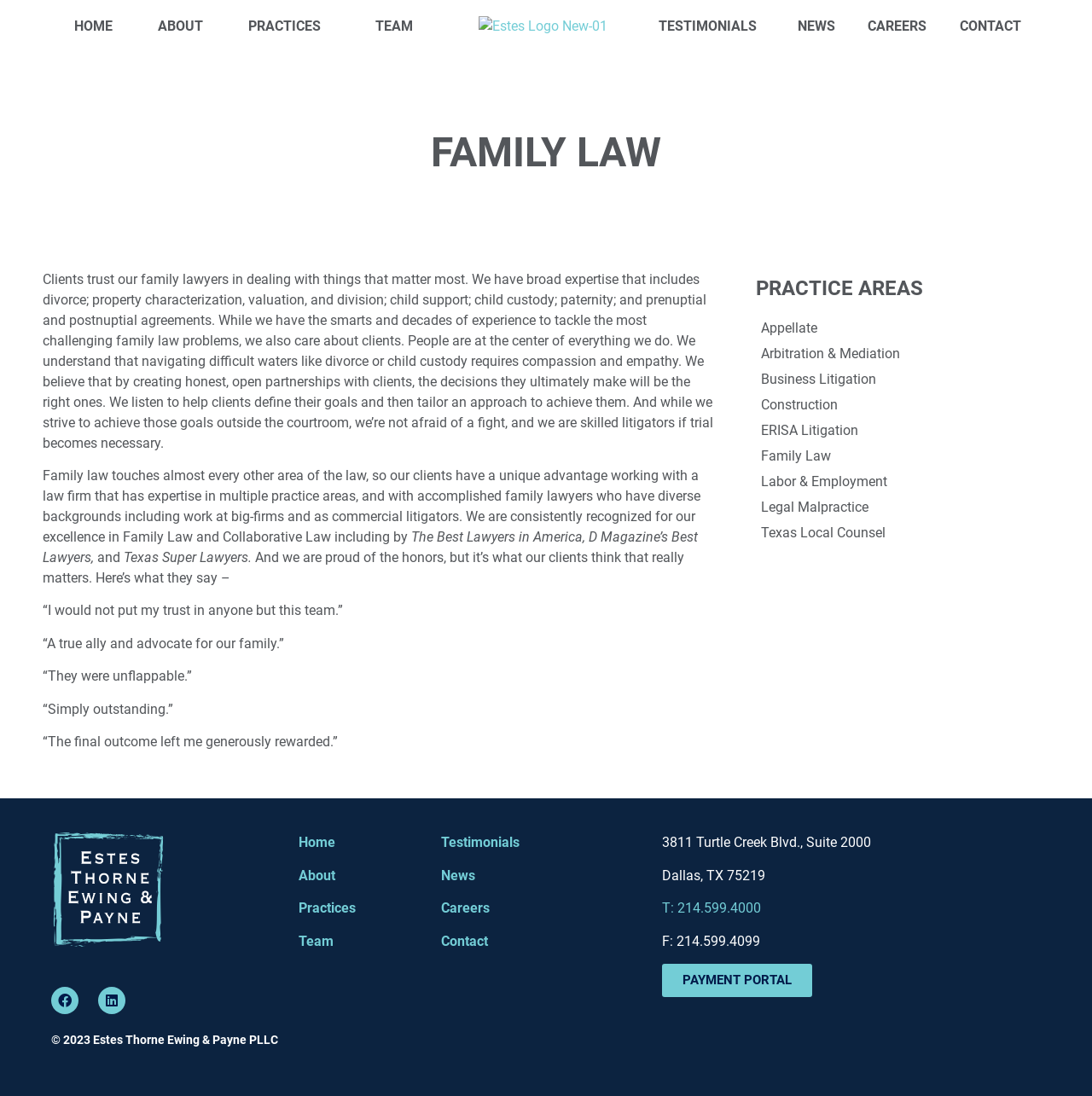Please reply to the following question using a single word or phrase: 
What is the phone number of the law firm?

214.599.4000